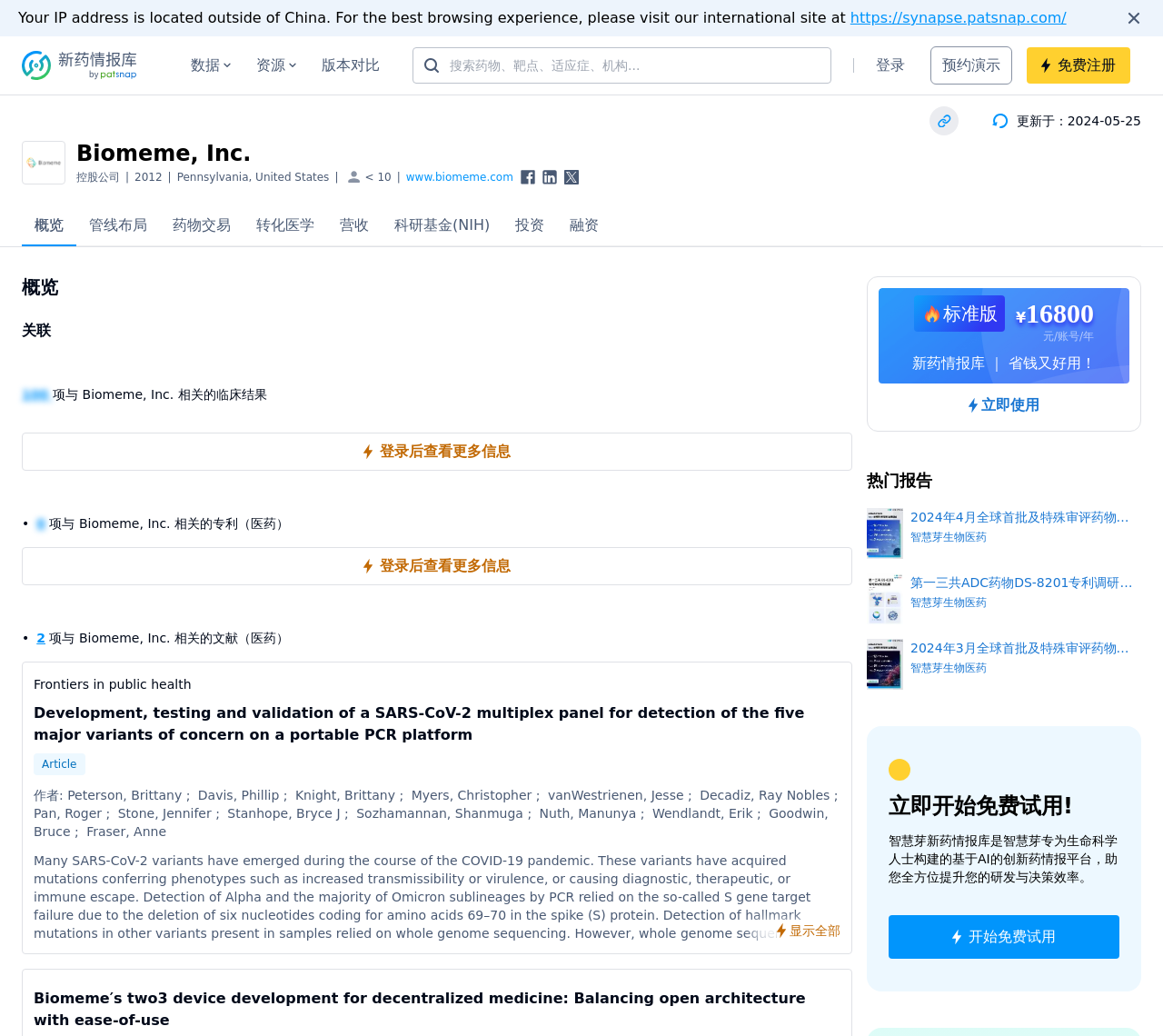What is the company name?
Based on the screenshot, provide your answer in one word or phrase.

Biomeme, Inc.